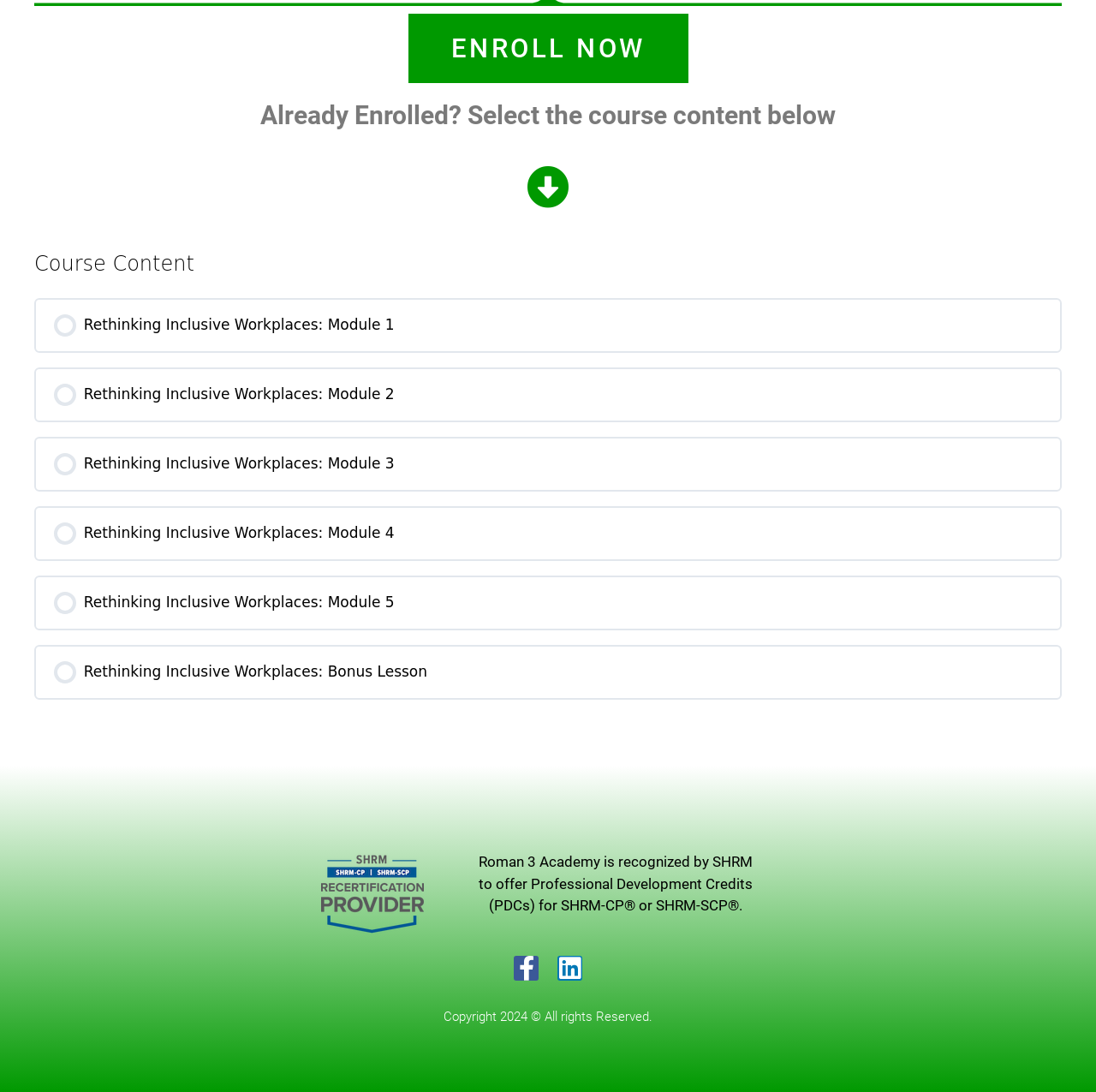Identify the bounding box coordinates for the element you need to click to achieve the following task: "Access LinkedIn page". The coordinates must be four float values ranging from 0 to 1, formatted as [left, top, right, bottom].

[0.509, 0.876, 0.531, 0.898]